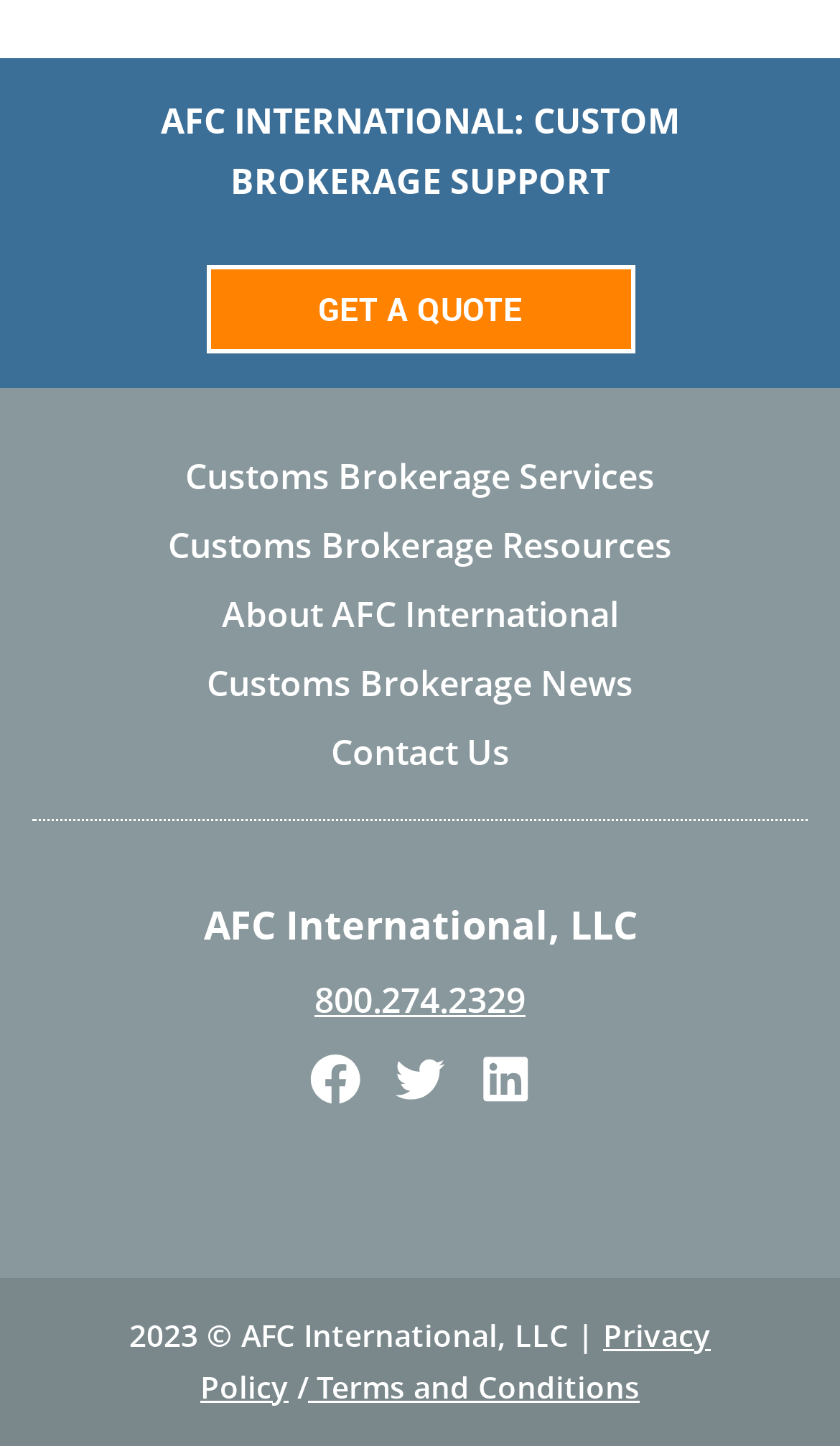What is the phone number?
From the details in the image, answer the question comprehensively.

The phone number can be found in the footer section of the webpage, where it is written as a link '800.274.2329'.